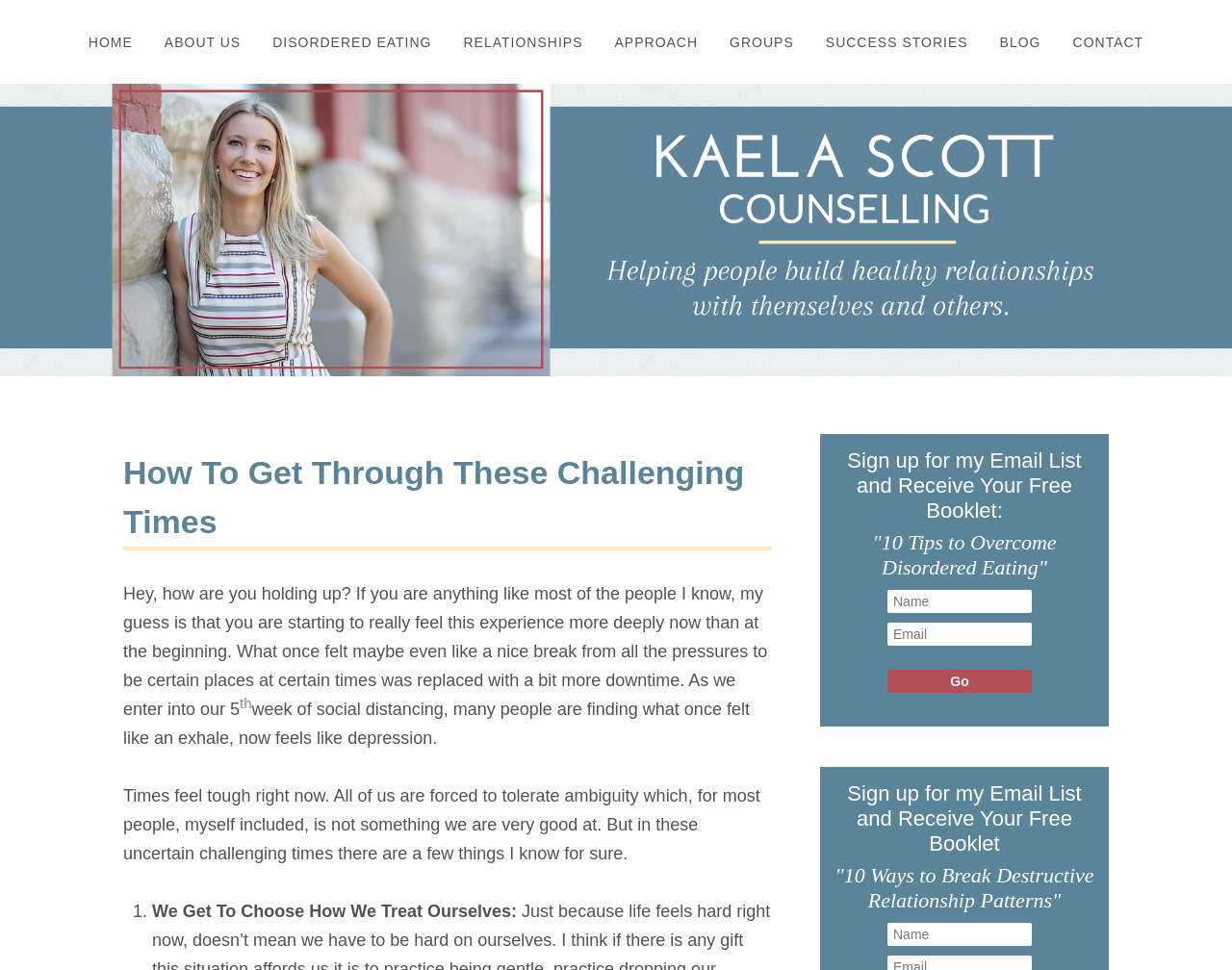Could you identify the text that serves as the heading for this webpage?

How To Get Through These Challenging Times